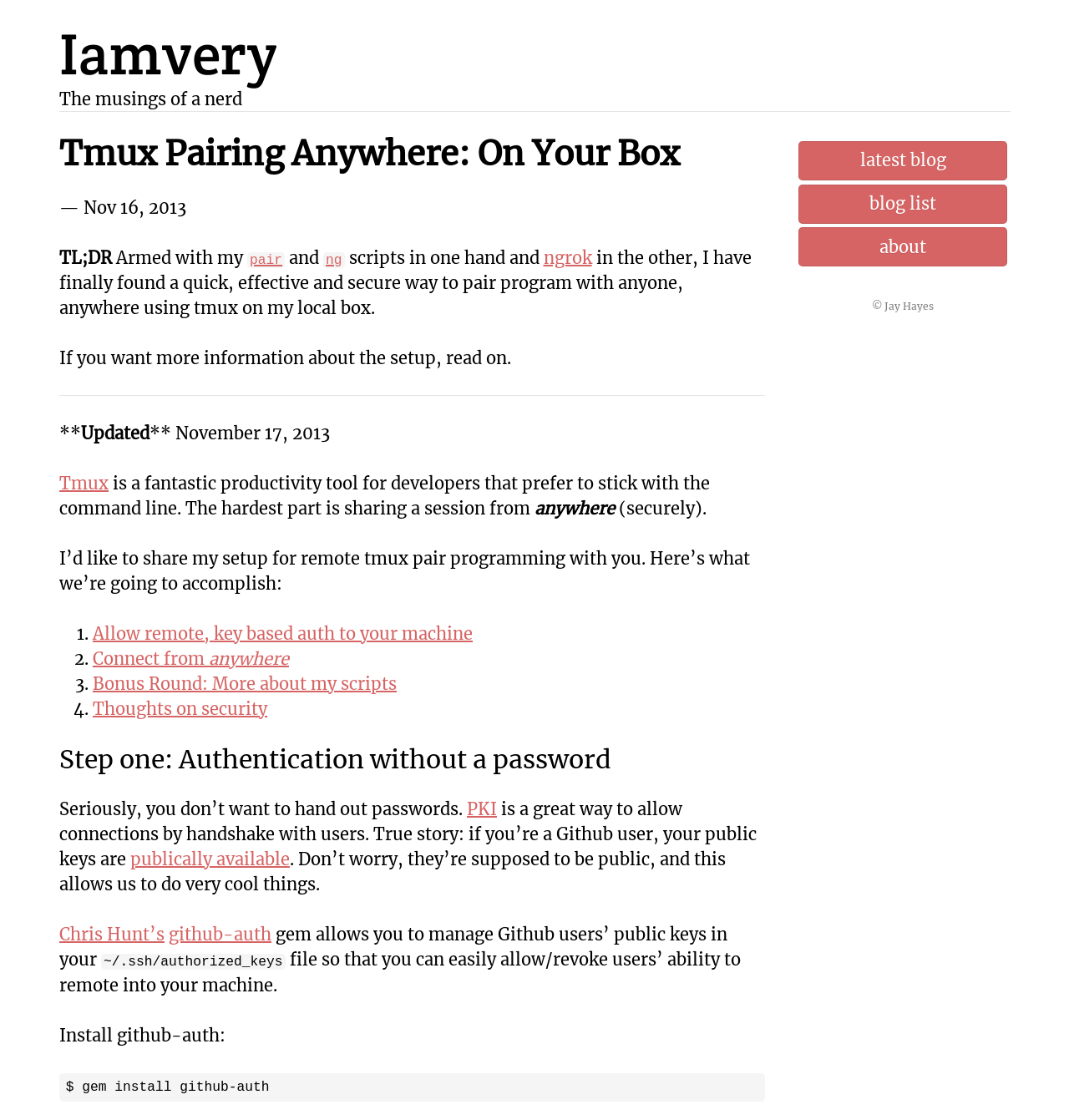Give a one-word or short-phrase answer to the following question: 
What is the topic of the blog post?

Tmux Pairing Anywhere